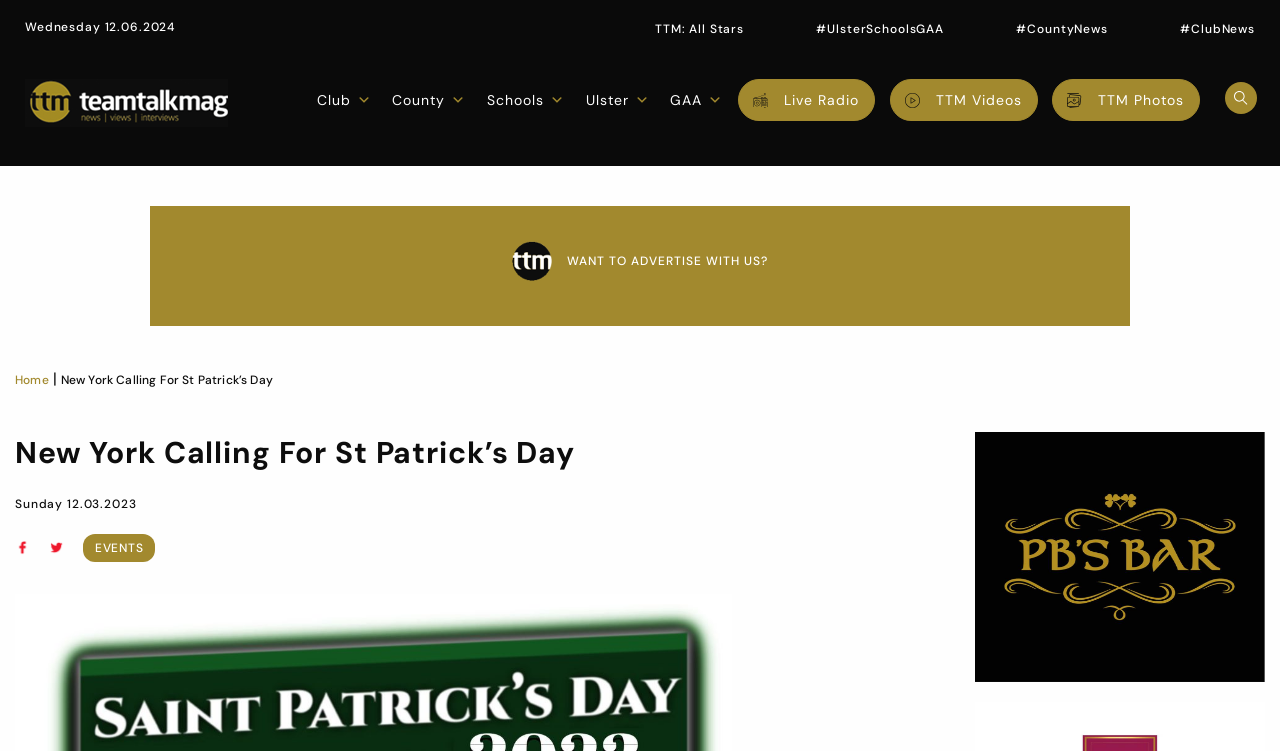Determine the bounding box coordinates for the clickable element required to fulfill the instruction: "Click on the 'TTM: All Stars' link". Provide the coordinates as four float numbers between 0 and 1, i.e., [left, top, right, bottom].

[0.512, 0.027, 0.581, 0.051]